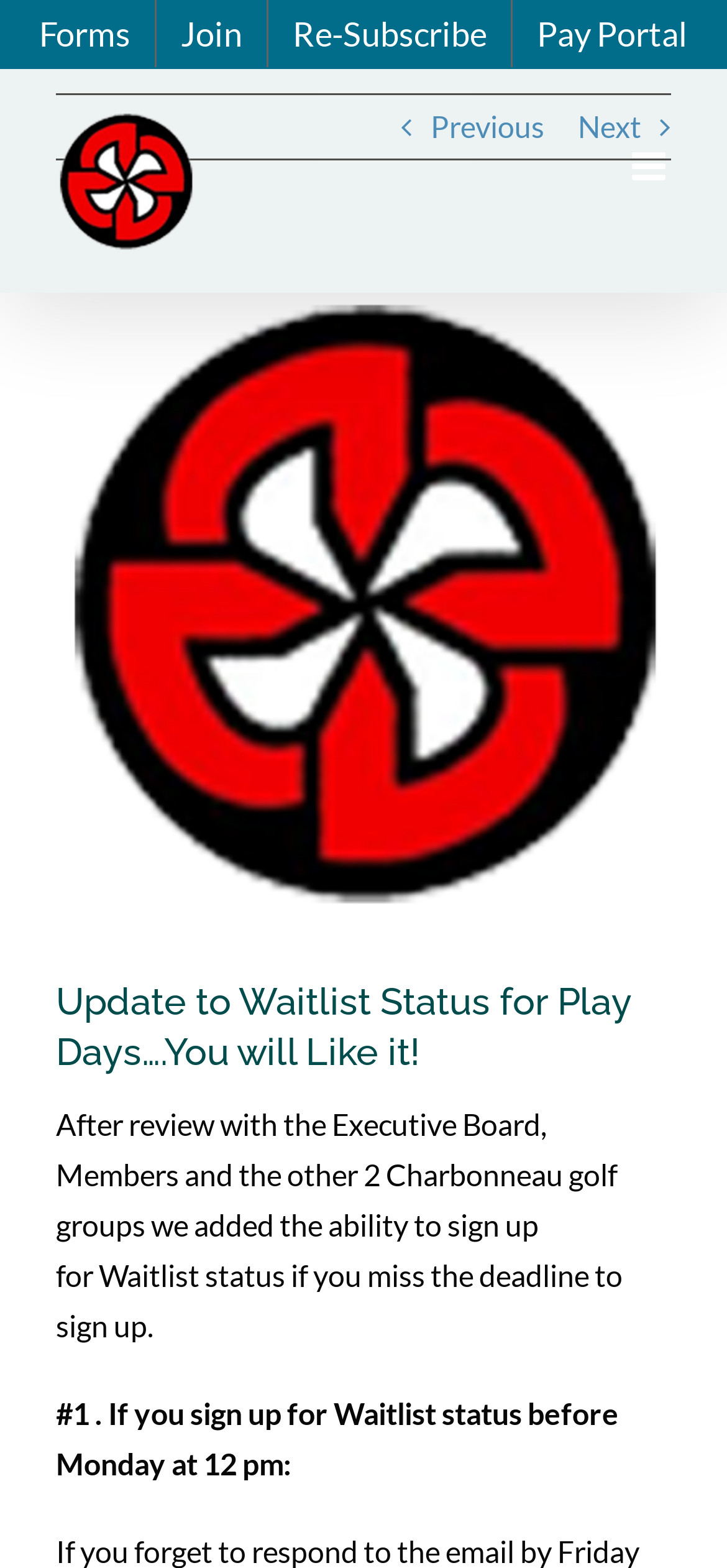Please identify the coordinates of the bounding box for the clickable region that will accomplish this instruction: "Go to homepage".

None